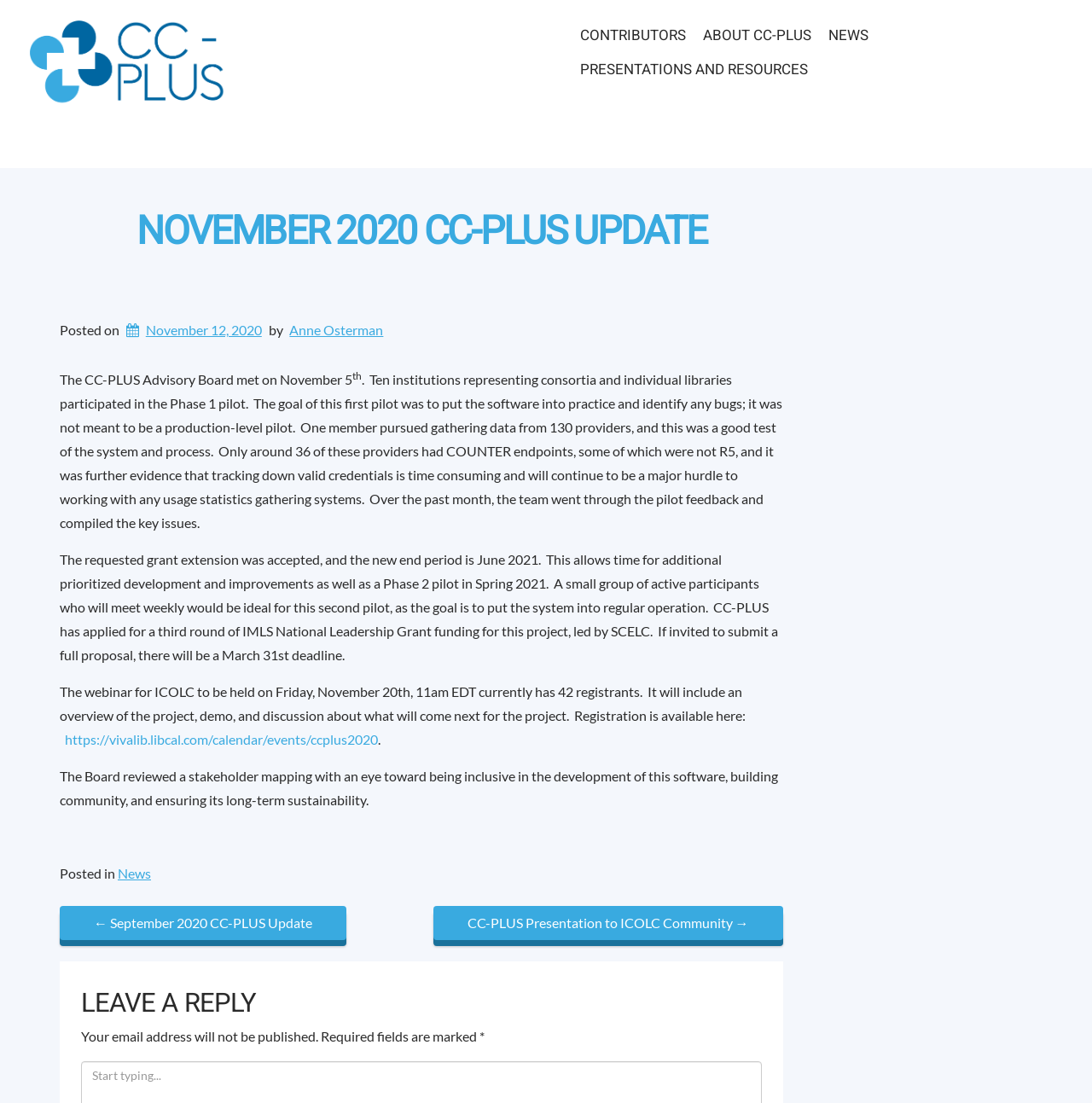Locate the bounding box coordinates of the area that needs to be clicked to fulfill the following instruction: "Visit the ABOUT CC-PLUS page". The coordinates should be in the format of four float numbers between 0 and 1, namely [left, top, right, bottom].

[0.636, 0.017, 0.751, 0.048]